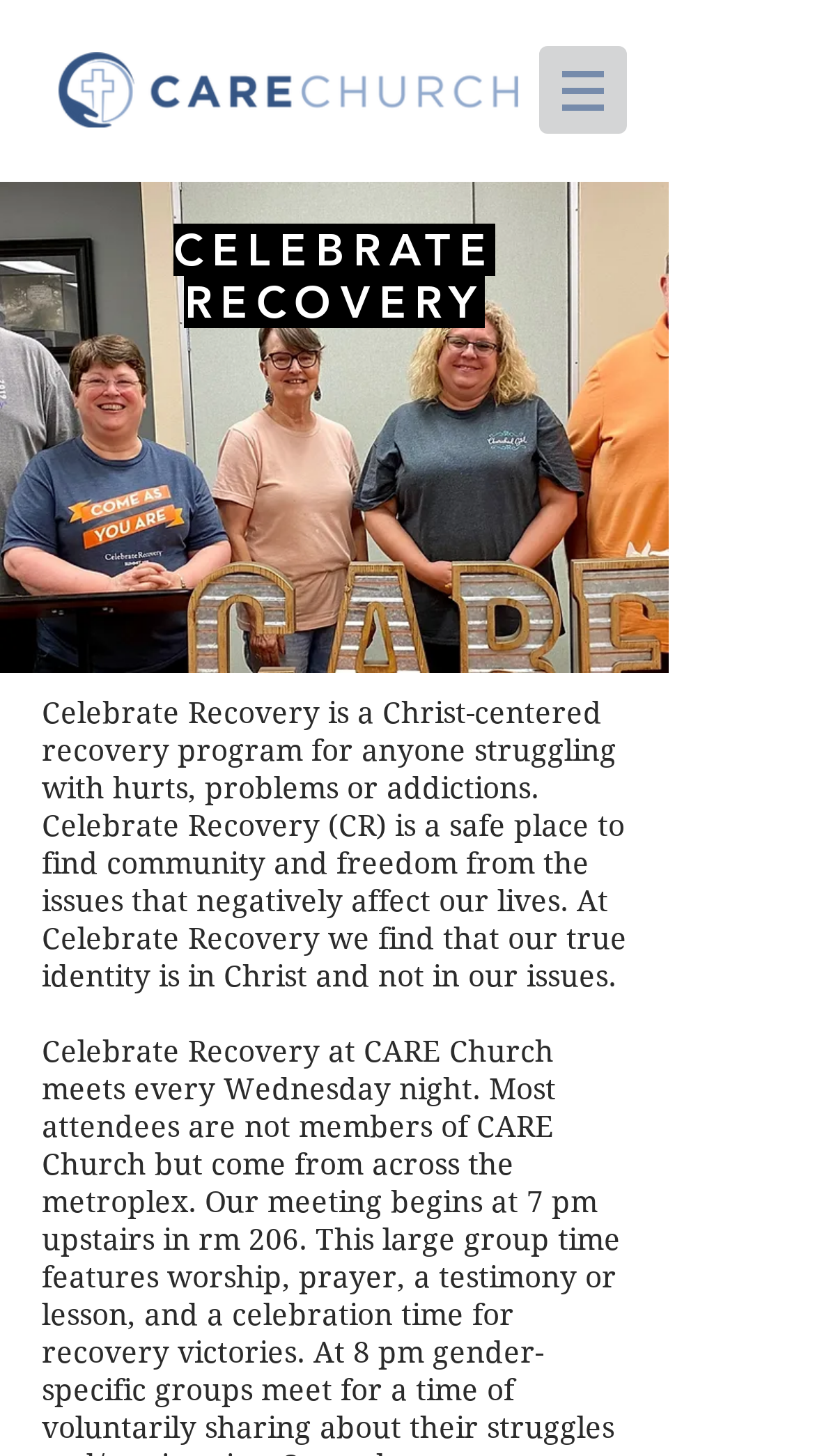Use a single word or phrase to answer the question:
What is the focus of Celebrate Recovery?

True identity in Christ